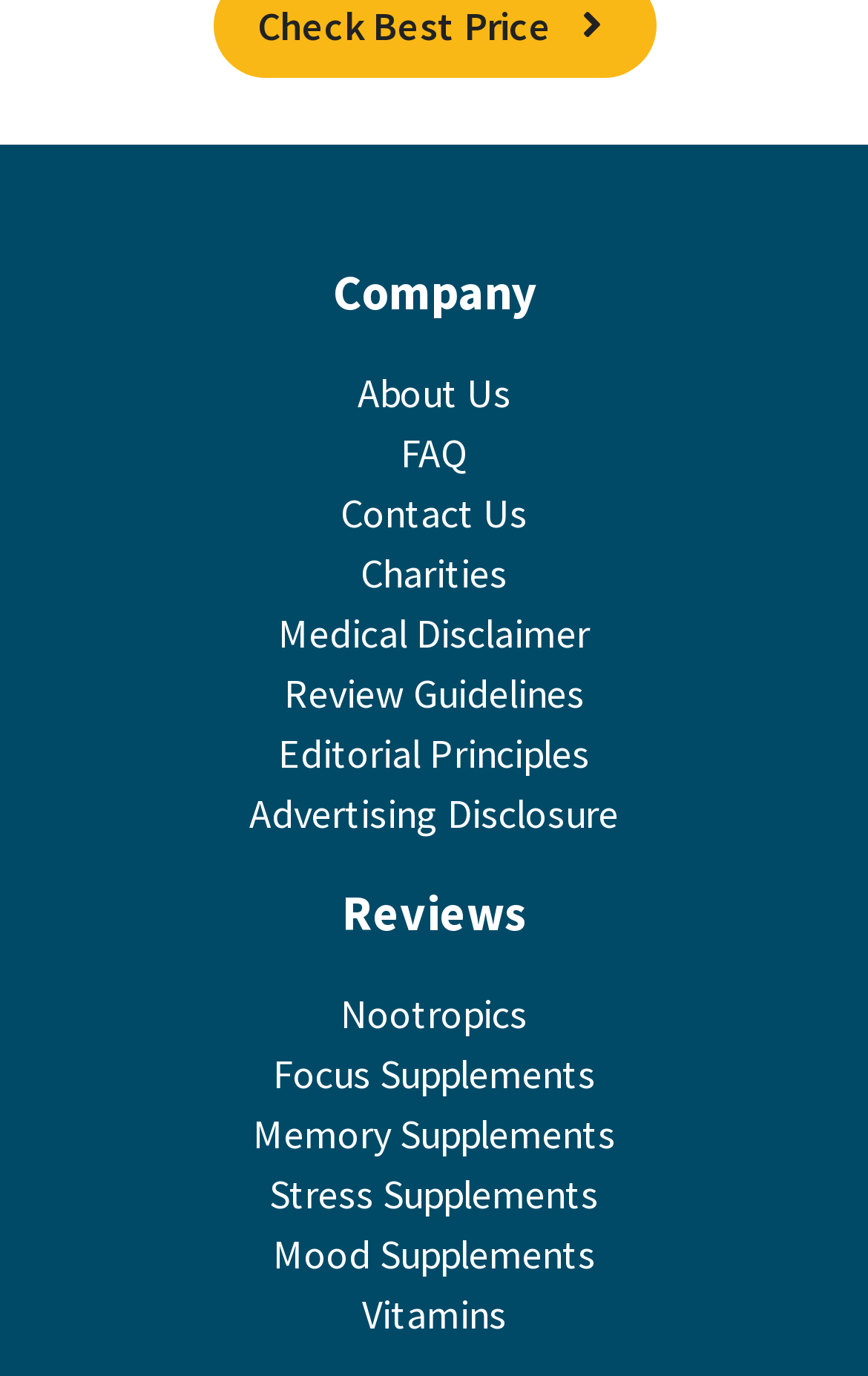Bounding box coordinates are given in the format (top-left x, top-left y, bottom-right x, bottom-right y). All values should be floating point numbers between 0 and 1. Provide the bounding box coordinate for the UI element described as: Lovenote Websites

None